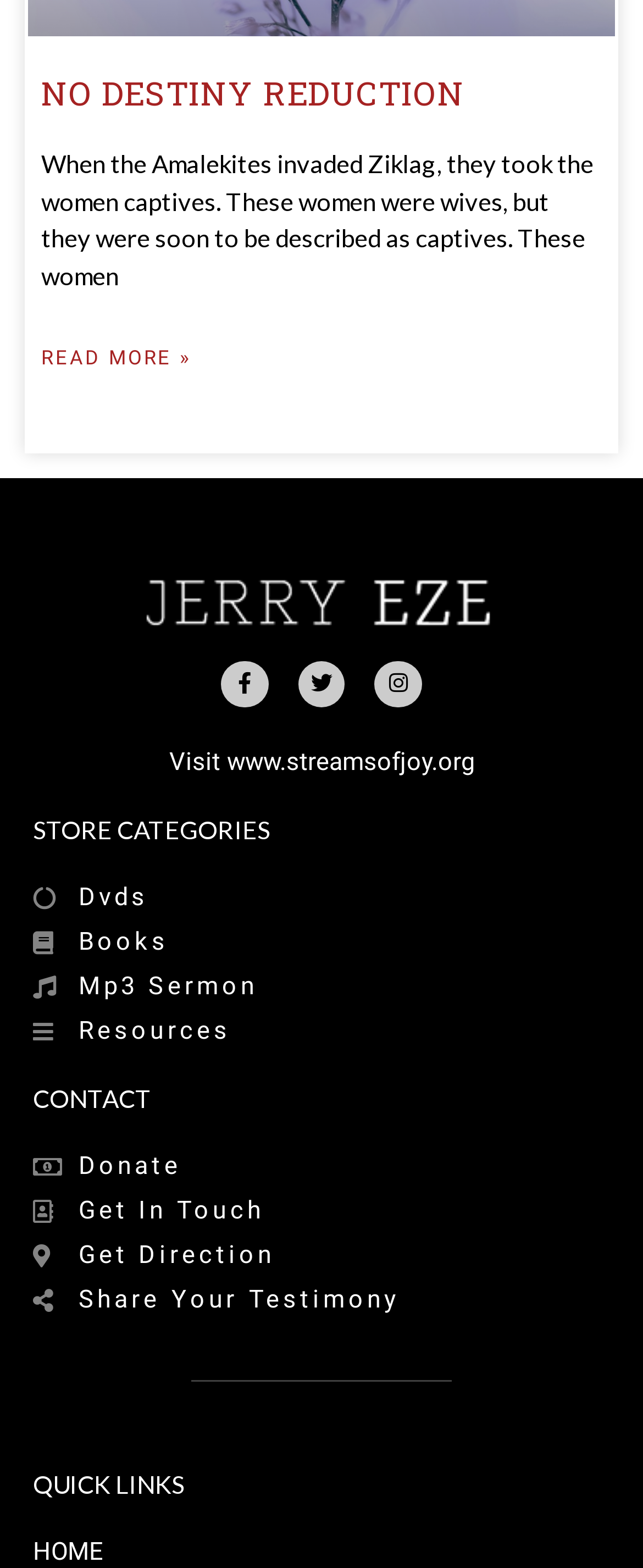What are the categories in the store?
Provide a fully detailed and comprehensive answer to the question.

The store categories can be found in the 'STORE CATEGORIES' section, which lists four categories: Dvds, Books, Mp3 Sermon, and Resources.